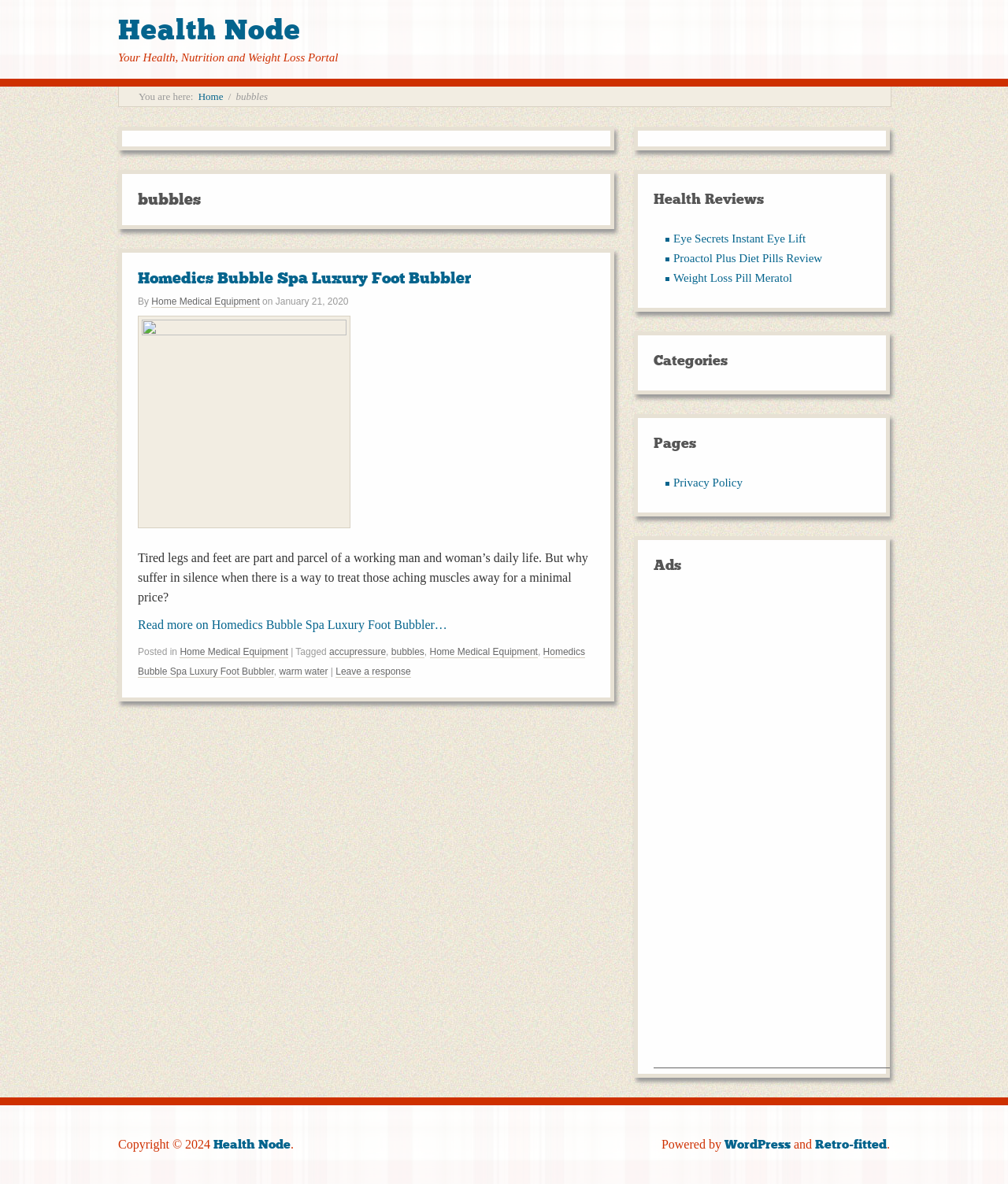Provide the bounding box coordinates of the HTML element this sentence describes: "Eye Secrets Instant Eye Lift". The bounding box coordinates consist of four float numbers between 0 and 1, i.e., [left, top, right, bottom].

[0.668, 0.196, 0.799, 0.207]